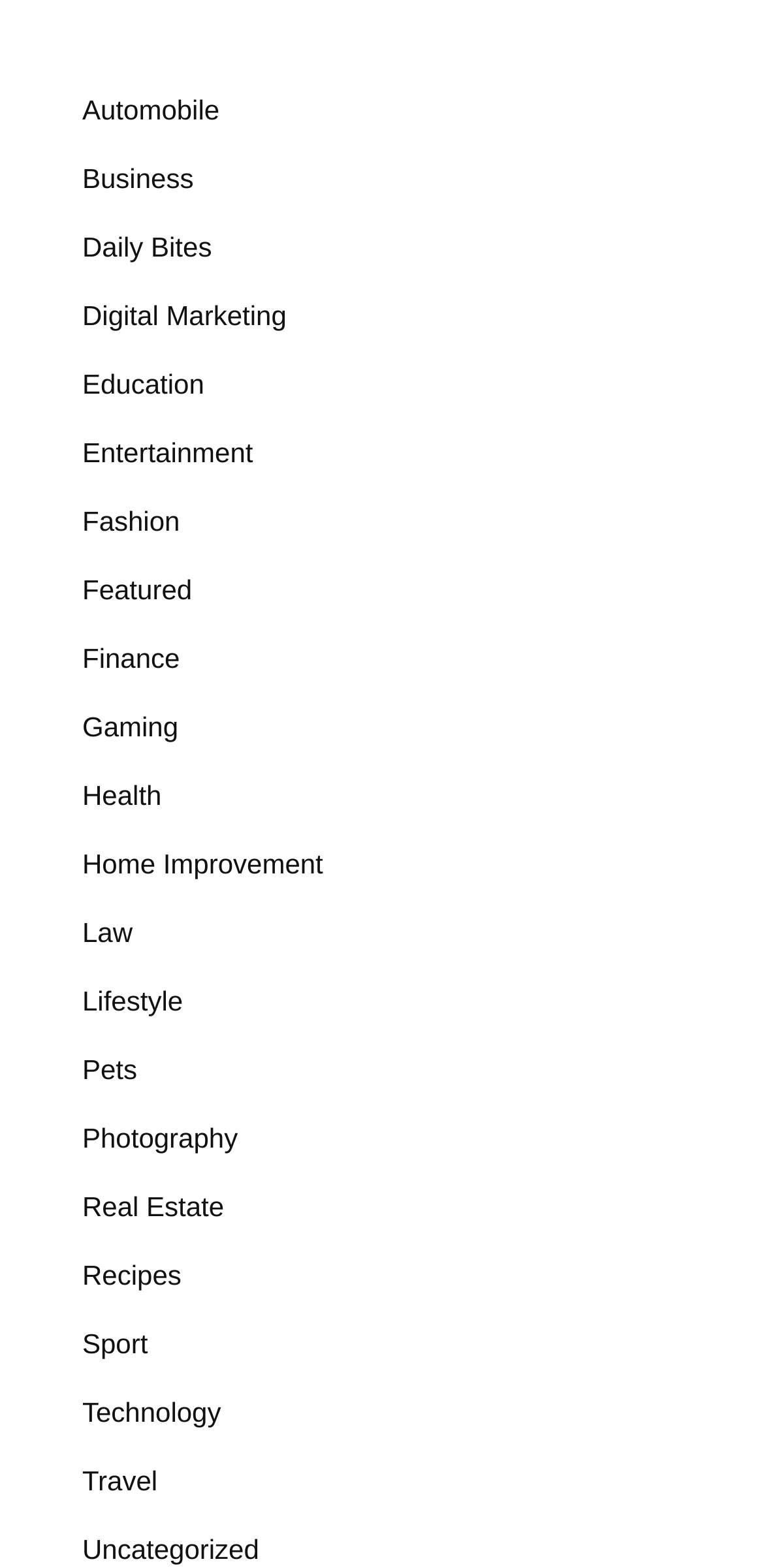Using a single word or phrase, answer the following question: 
What is the category that comes after 'Entertainment'?

Fashion